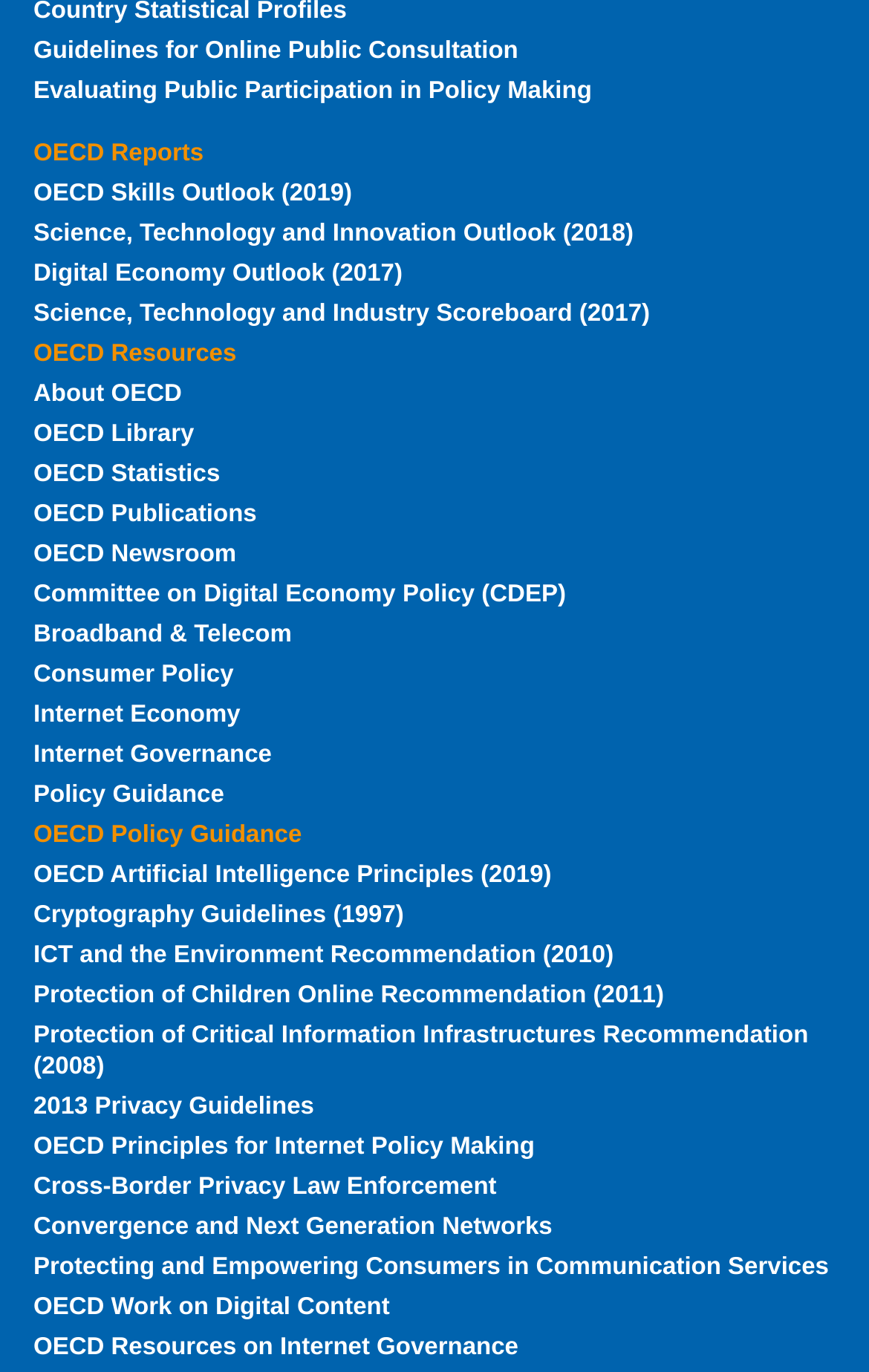Locate the bounding box coordinates of the clickable part needed for the task: "View guidelines for online public consultation".

[0.038, 0.027, 0.596, 0.046]